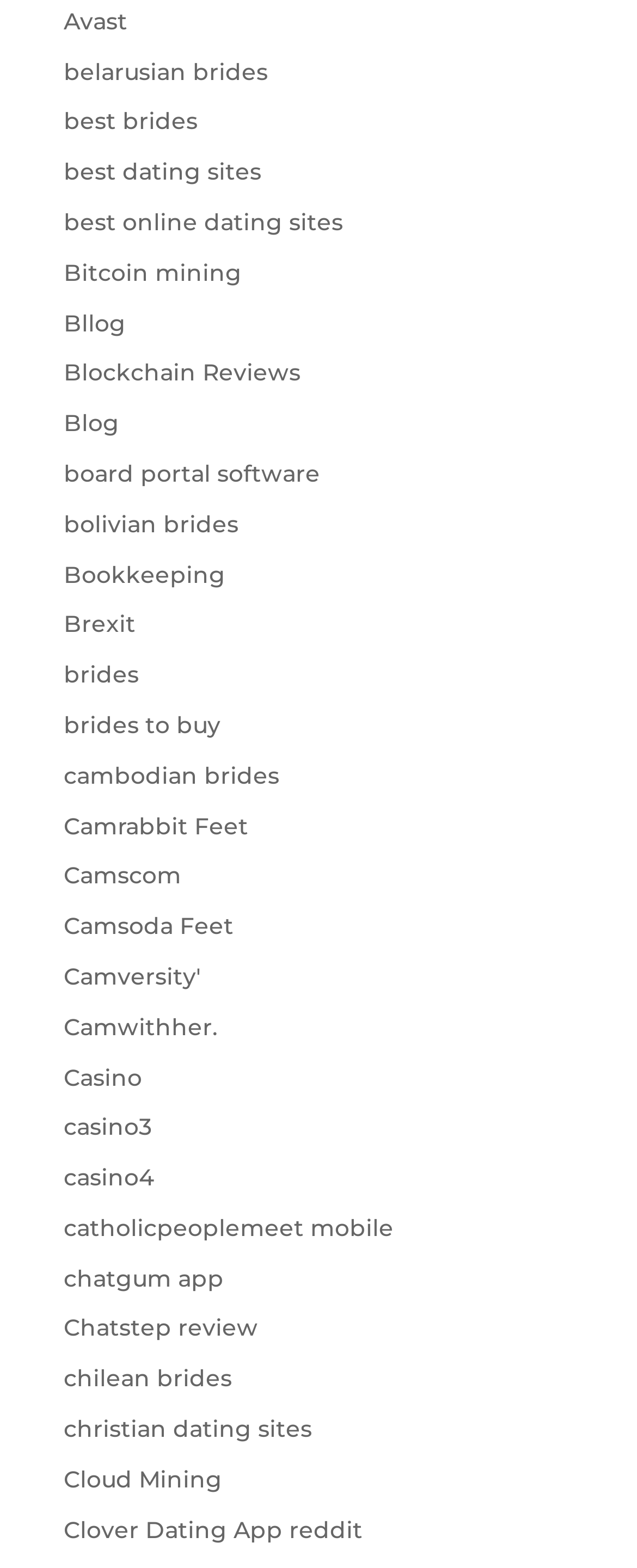Locate the UI element described as follows: "belarusian brides". Return the bounding box coordinates as four float numbers between 0 and 1 in the order [left, top, right, bottom].

[0.1, 0.036, 0.421, 0.055]